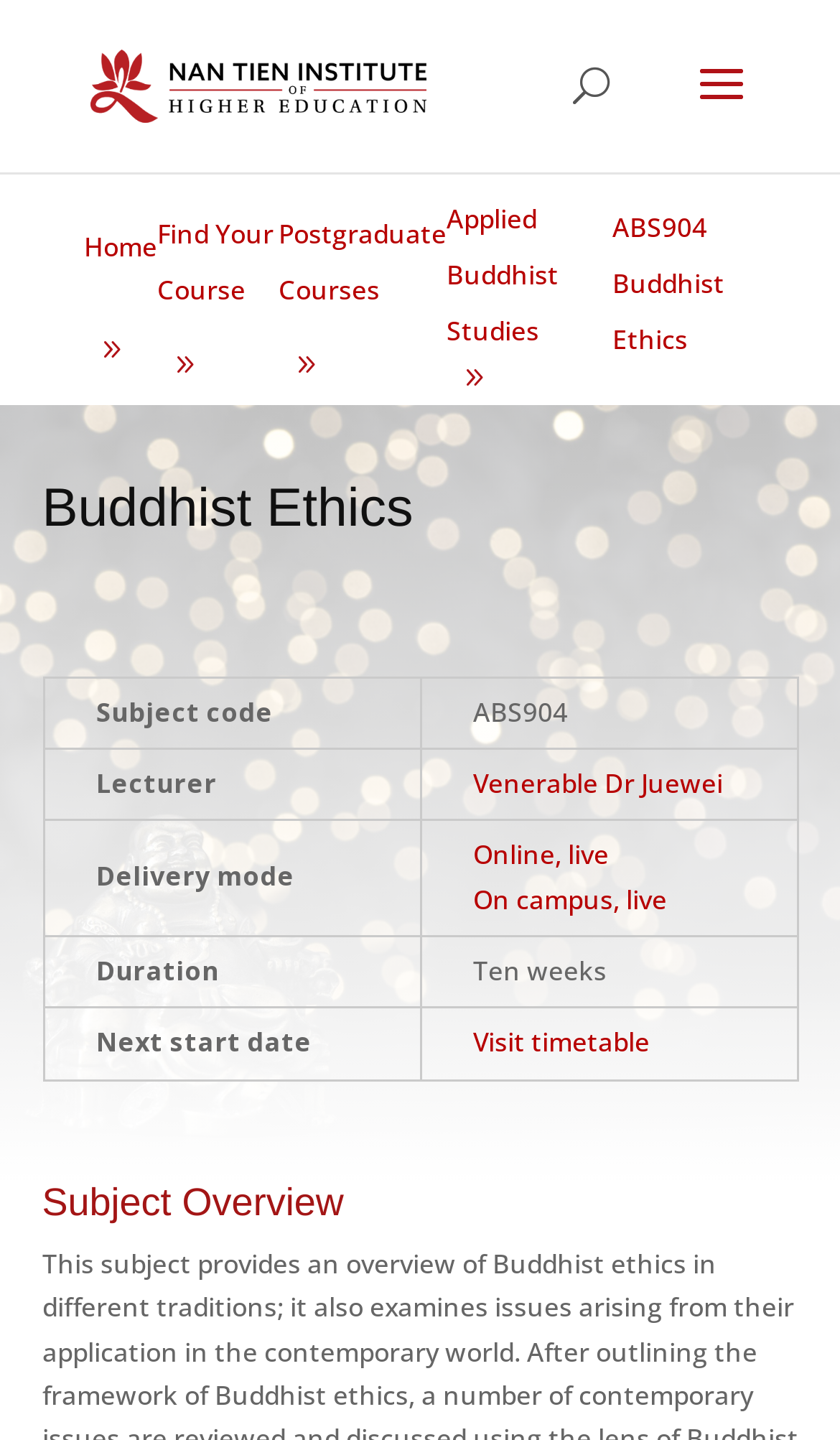Specify the bounding box coordinates for the region that must be clicked to perform the given instruction: "Visit the lecturer's profile of Venerable Dr Juewei".

[0.563, 0.531, 0.86, 0.556]